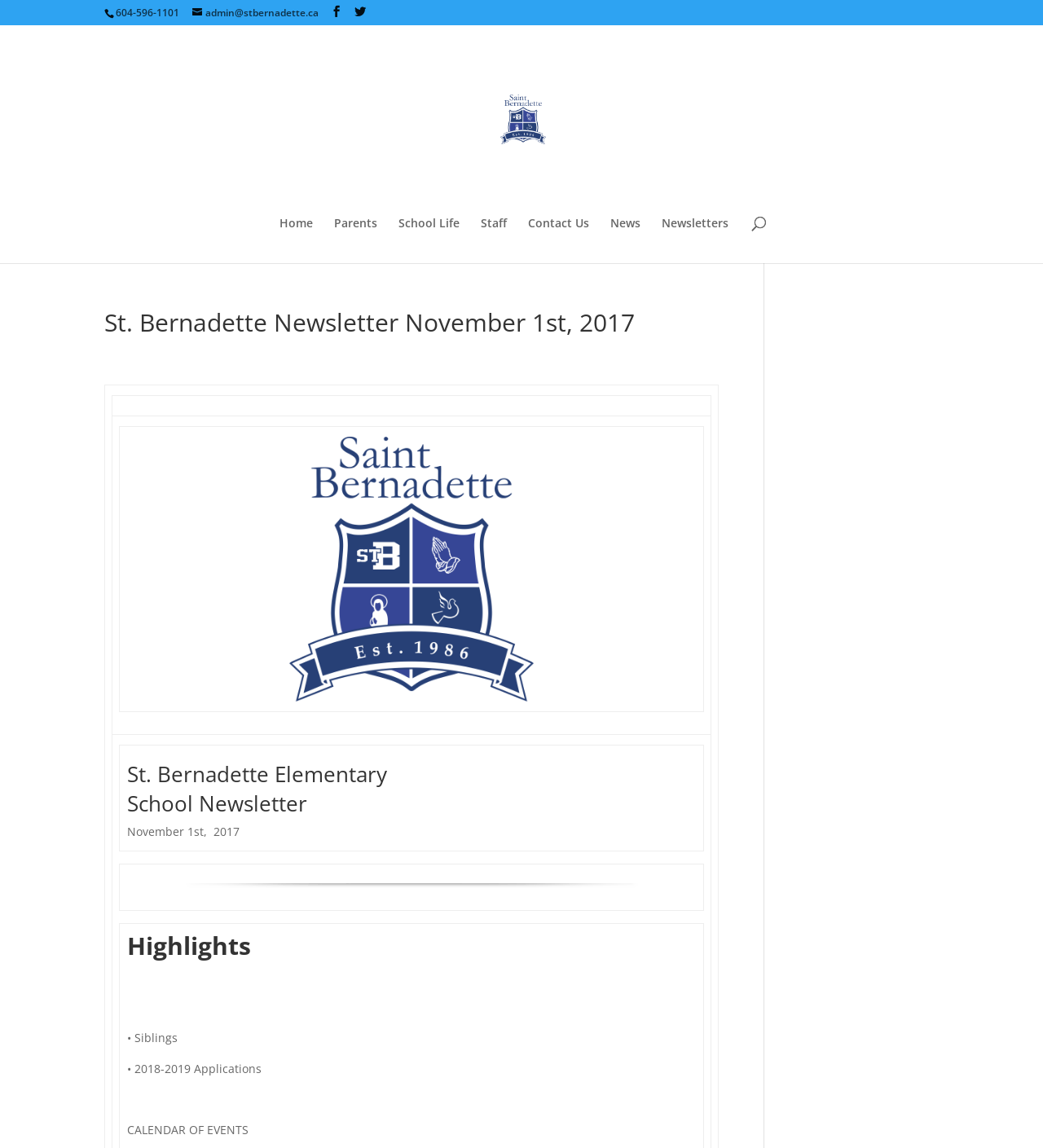Can you provide the bounding box coordinates for the element that should be clicked to implement the instruction: "Call the school"?

[0.111, 0.005, 0.172, 0.017]